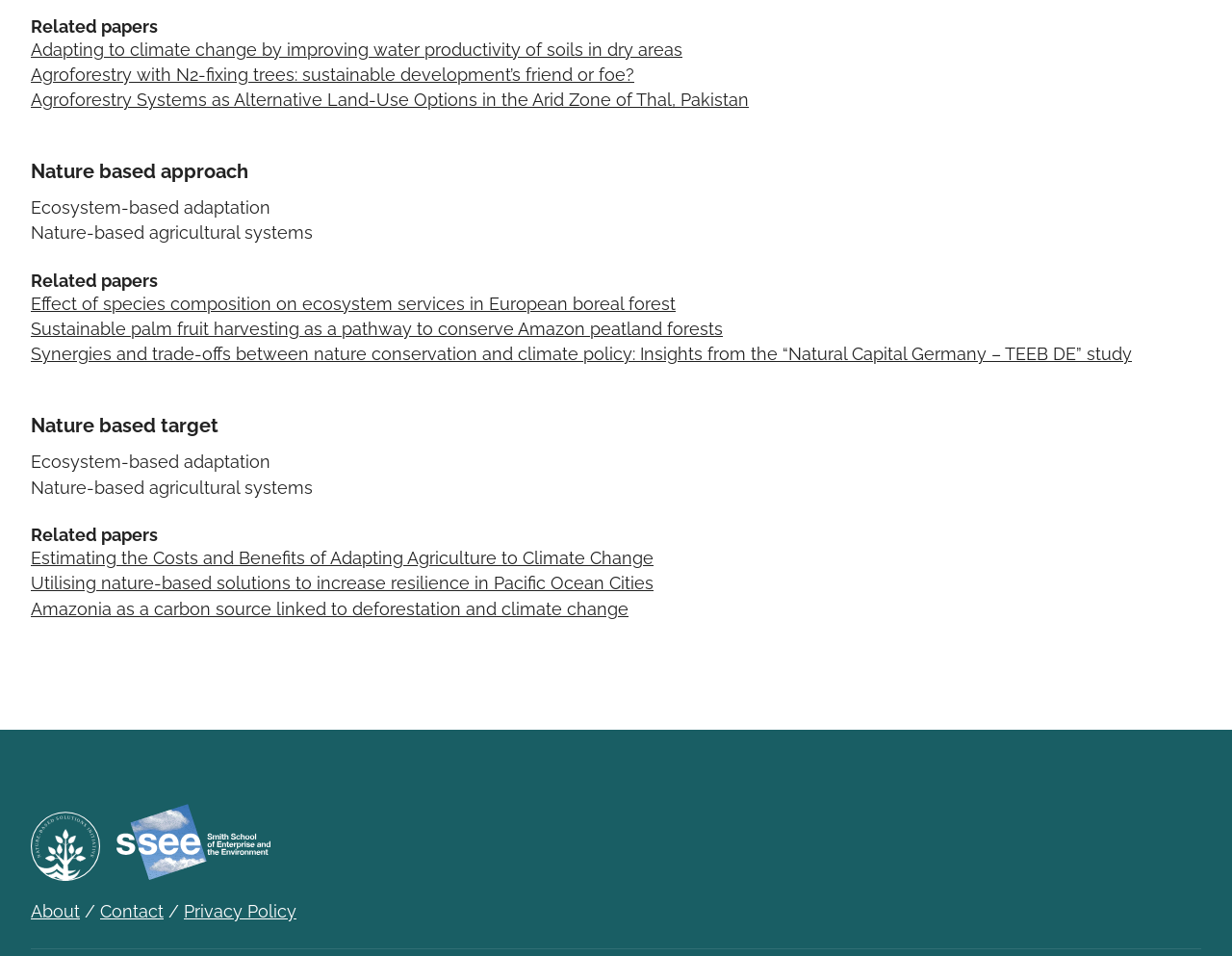Respond to the question below with a single word or phrase:
How many headings are there on the webpage?

5